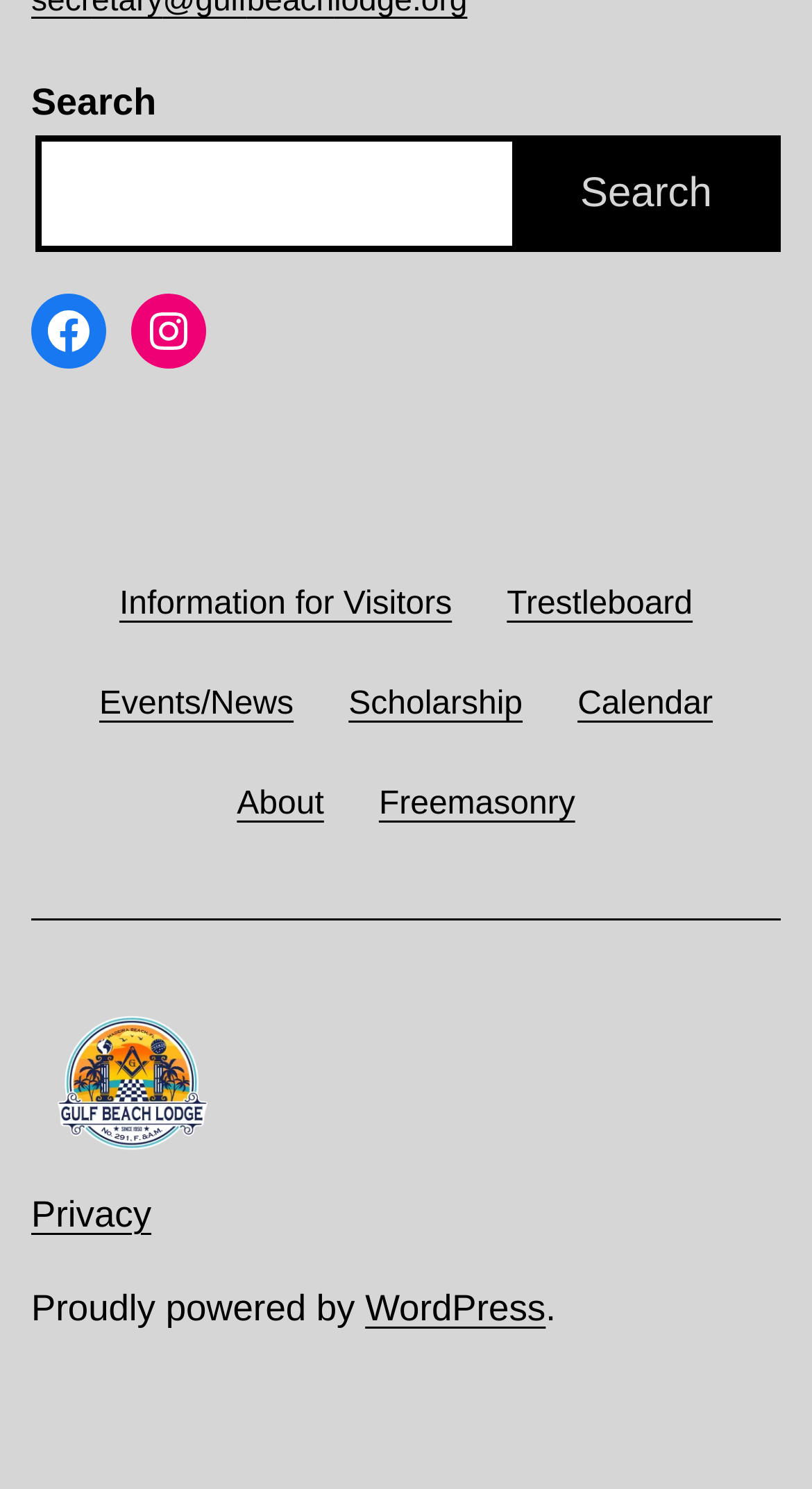Find the bounding box coordinates of the area to click in order to follow the instruction: "Visit Facebook".

[0.038, 0.197, 0.131, 0.247]